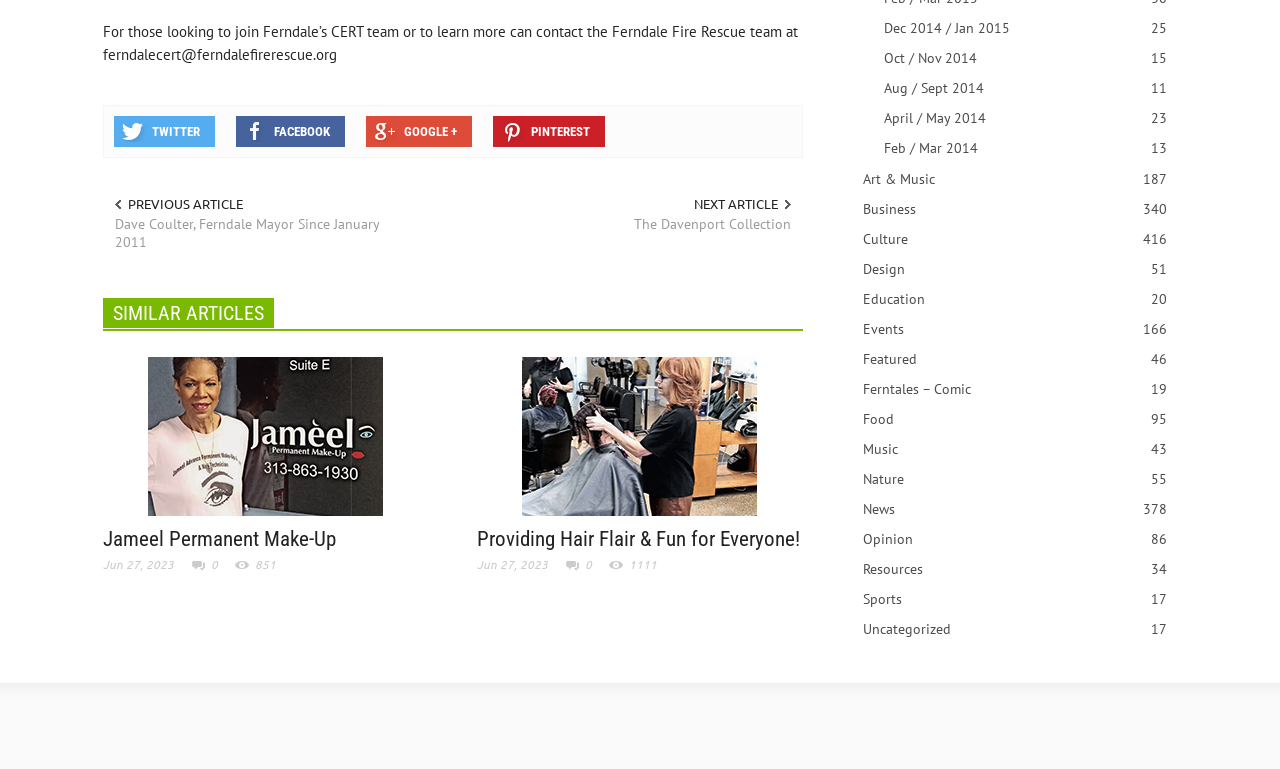How many categories are listed on the right side of the page?
Could you give a comprehensive explanation in response to this question?

I counted the number of categories listed on the right side of the page, which include Art & Music, Business, Culture, and so on, and found that there are 15 categories.